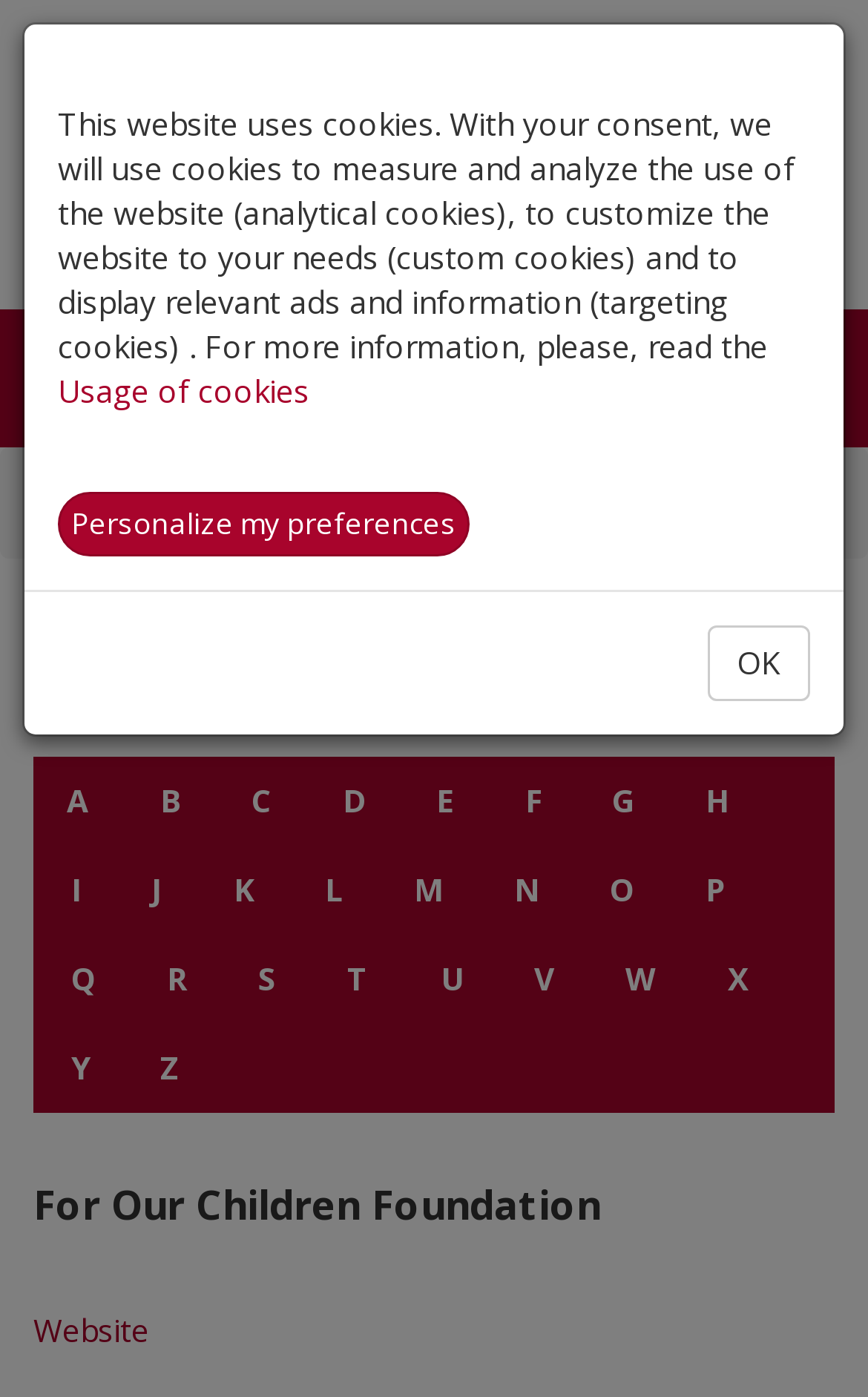What language options are available?
Provide a thorough and detailed answer to the question.

I found the answer by looking at the top-right corner of the webpage, where there are two language options: 'БГ' and 'EN'. These options suggest that the webpage is available in Bulgarian (BG) and English (EN).